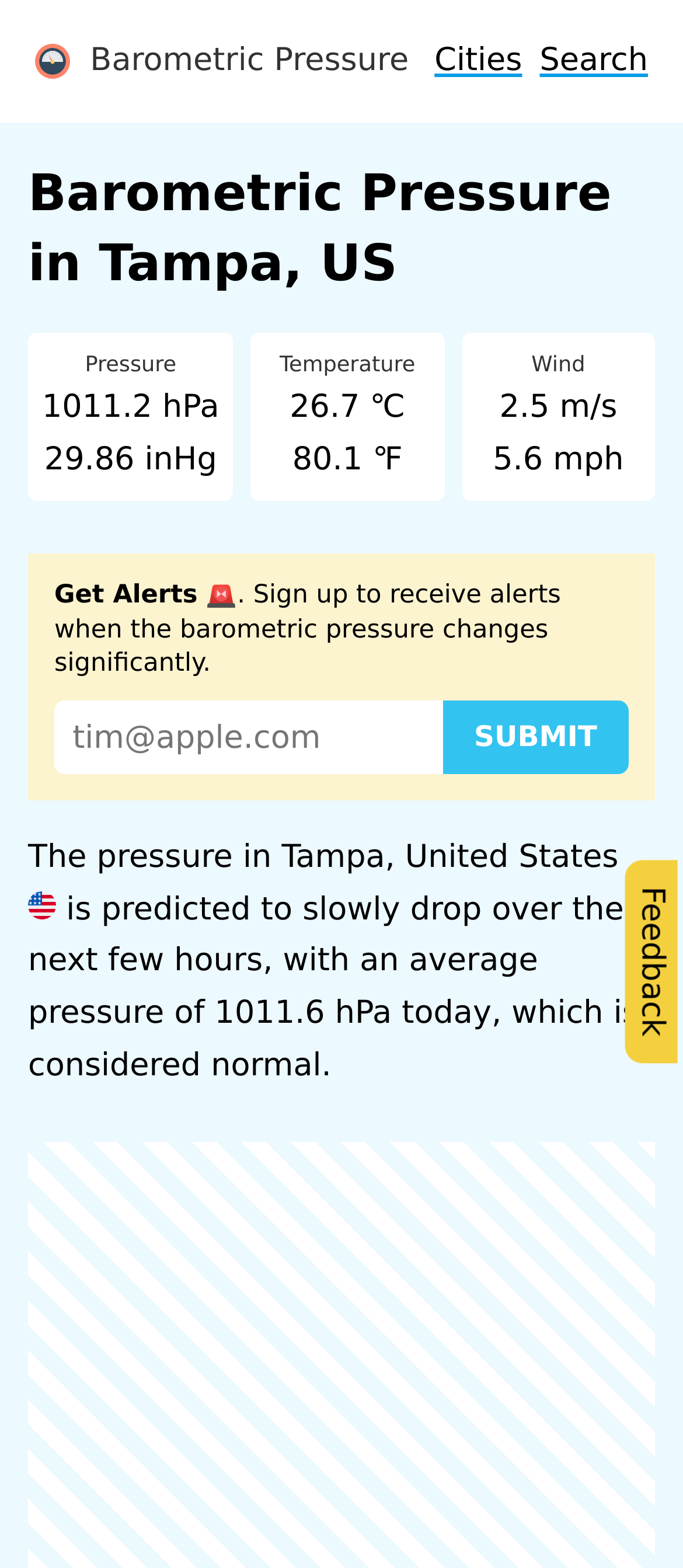Determine the main text heading of the webpage and provide its content.

Barometric Pressure in Tampa, US